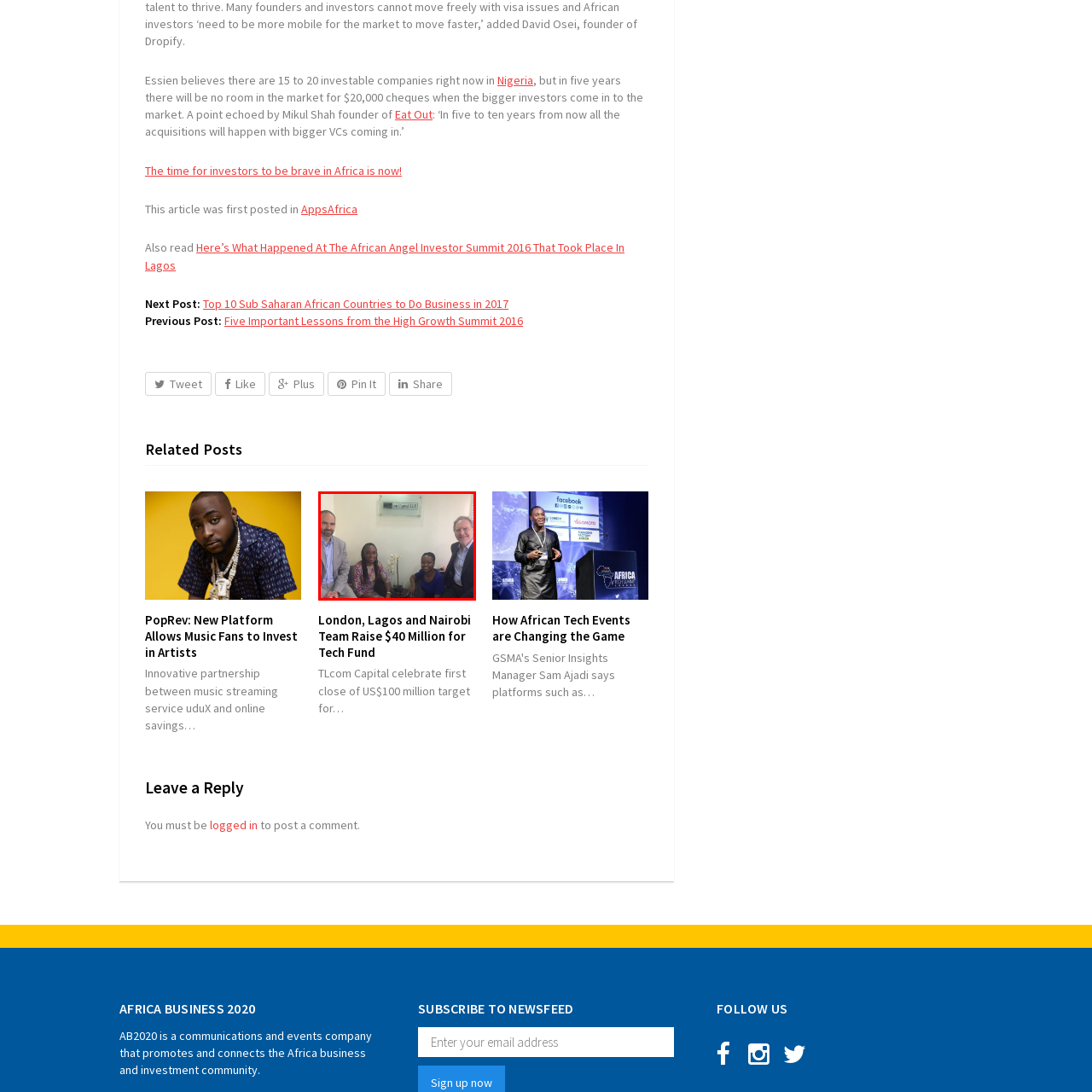Deliver a detailed explanation of the elements found in the red-marked area of the image.

The image shows a group of four individuals posing together in a modern office setting. In the background, there is a sign that reads "TLcom Capital LLP," indicating the company to which they are affiliated. The group consists of two men on the left and right, dressed in formal attire, and two women in the center, one wearing a colorful patterned dress and the other in a simple blue top. The atmosphere appears professional yet friendly, with a potted orchid adding a touch of elegance to the office décor. This gathering likely signifies a significant moment for TLcom Capital, as it relates to their efforts in raising funds for technology investments in Africa.